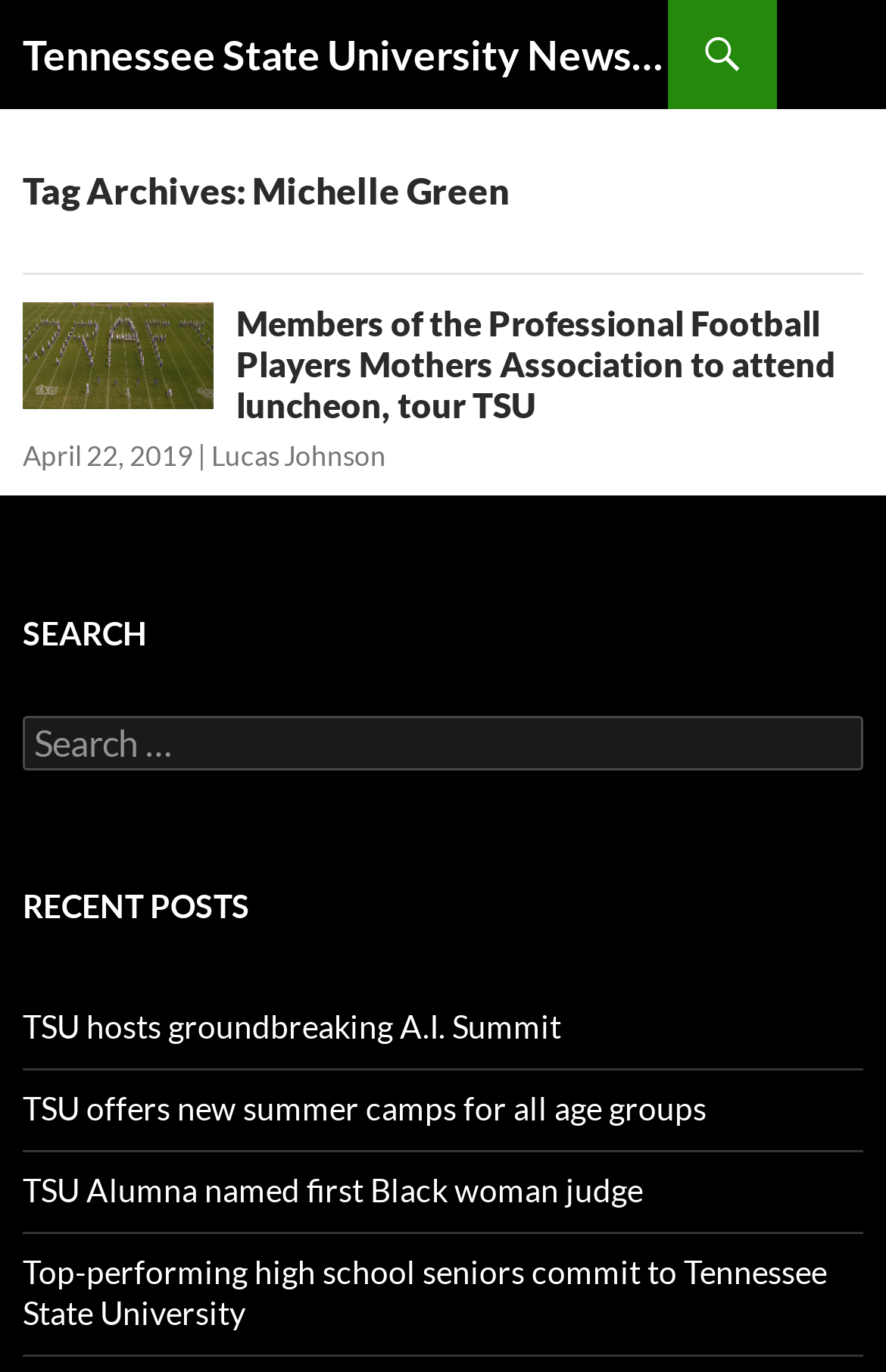Describe every aspect of the webpage comprehensively.

The webpage is about Michelle Green, with a focus on news articles related to Tennessee State University. At the top, there is a heading that reads "Tennessee State University Newsroom" with a link to the same title. Below this, there is a "SKIP TO CONTENT" link. 

The main content area is divided into sections. The first section has a header that reads "Tag Archives: Michelle Green". Below this, there is an article with a heading that reads "Members of the Professional Football Players Mothers Association to attend luncheon, tour TSU". This article has a link to the same title, and also includes the date "April 22, 2019" and the author "Lucas Johnson".

On the right side of the page, there is a search bar with a heading that reads "SEARCH" and a label that says "Search for:". 

Below the search bar, there is a section with a heading that reads "RECENT POSTS". This section lists four recent news articles with links to each article, including "TSU hosts groundbreaking A.I. Summit", "TSU offers new summer camps for all age groups", "TSU Alumna named first Black woman judge", and "Top-performing high school seniors commit to Tennessee State University".